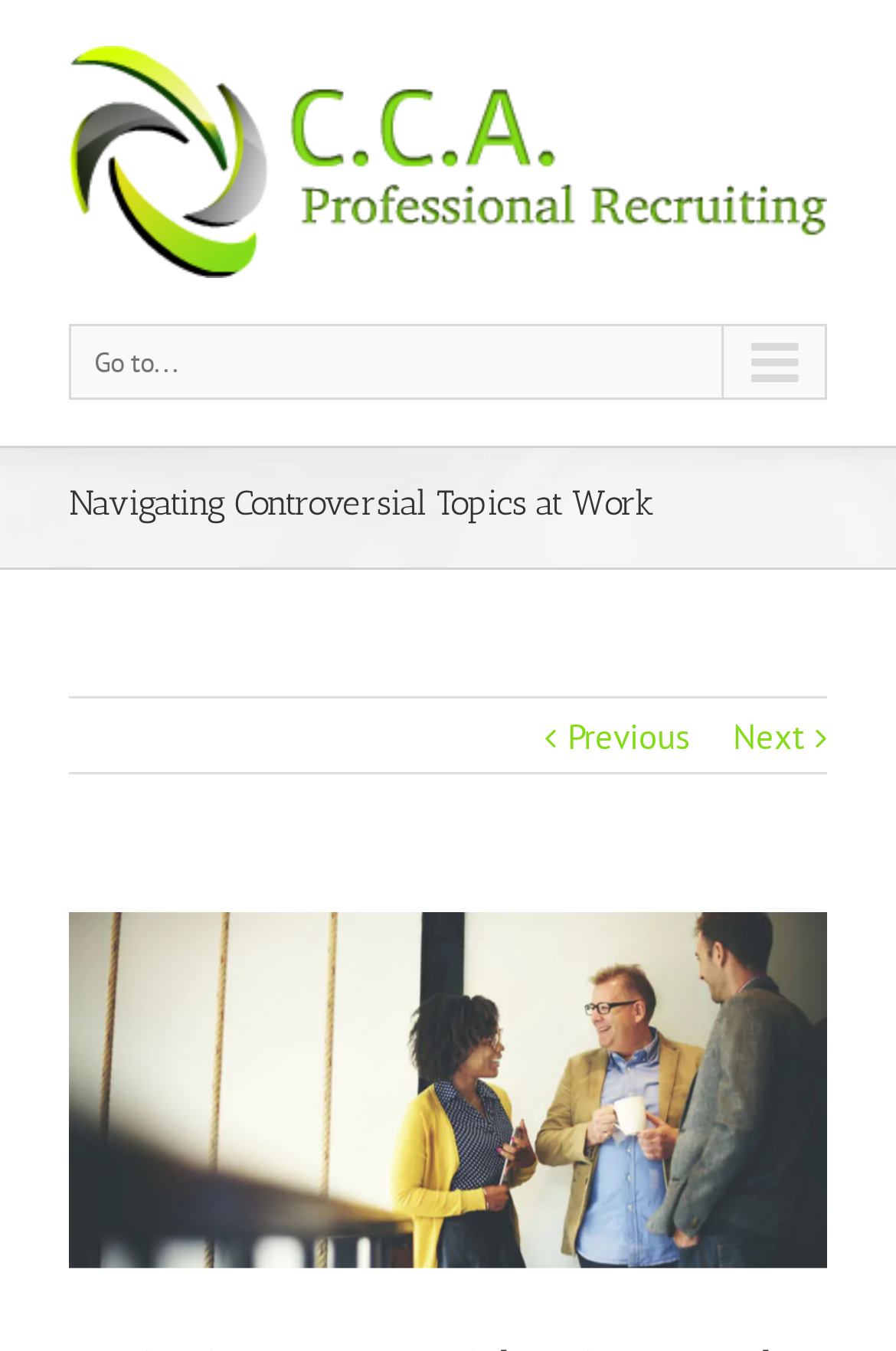Give the bounding box coordinates for this UI element: "alt="CCA Professional Recruiting"". The coordinates should be four float numbers between 0 and 1, arranged as [left, top, right, bottom].

[0.077, 0.034, 0.923, 0.206]